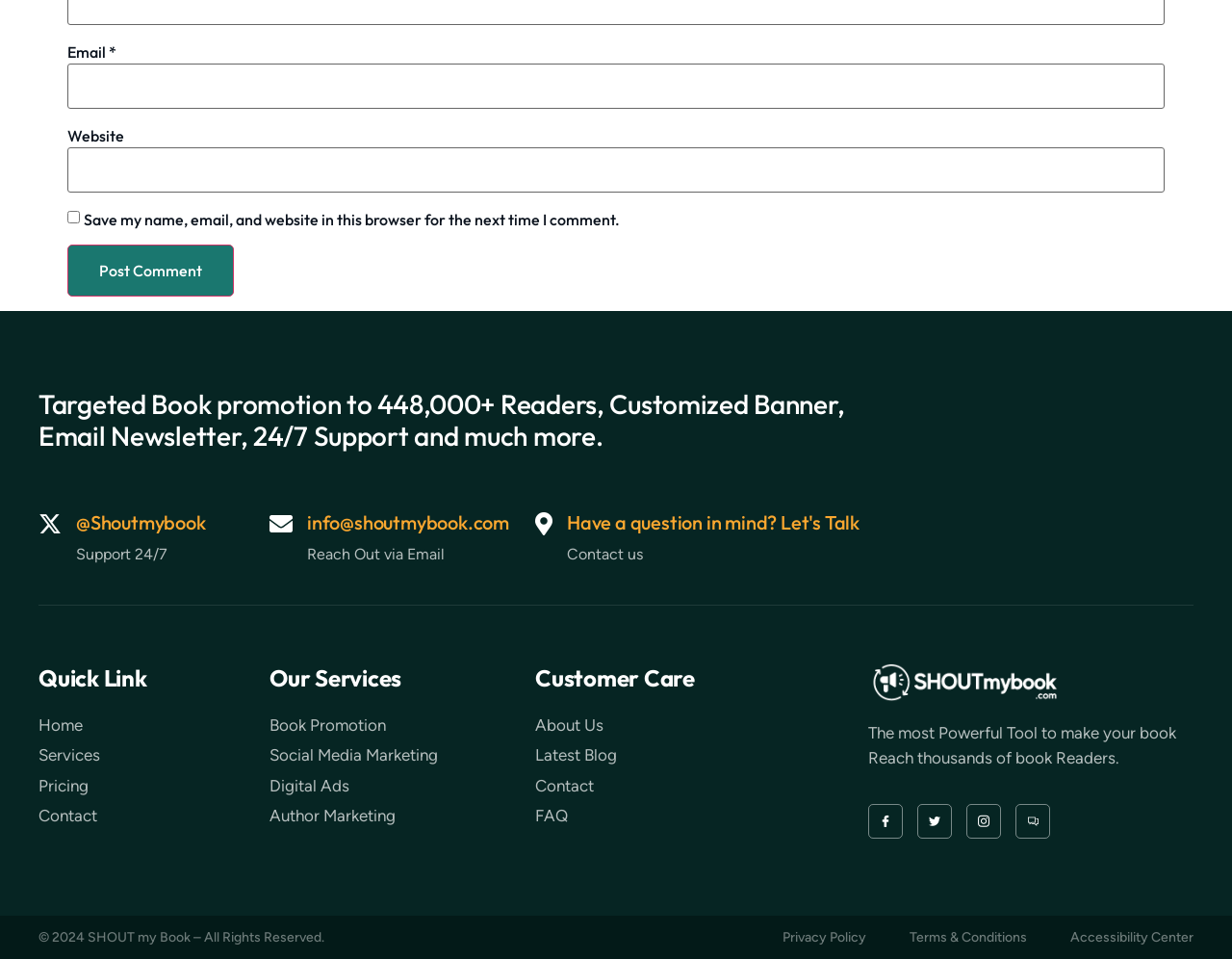What is the purpose of the checkbox?
Using the visual information, answer the question in a single word or phrase.

Save my name, email, and website